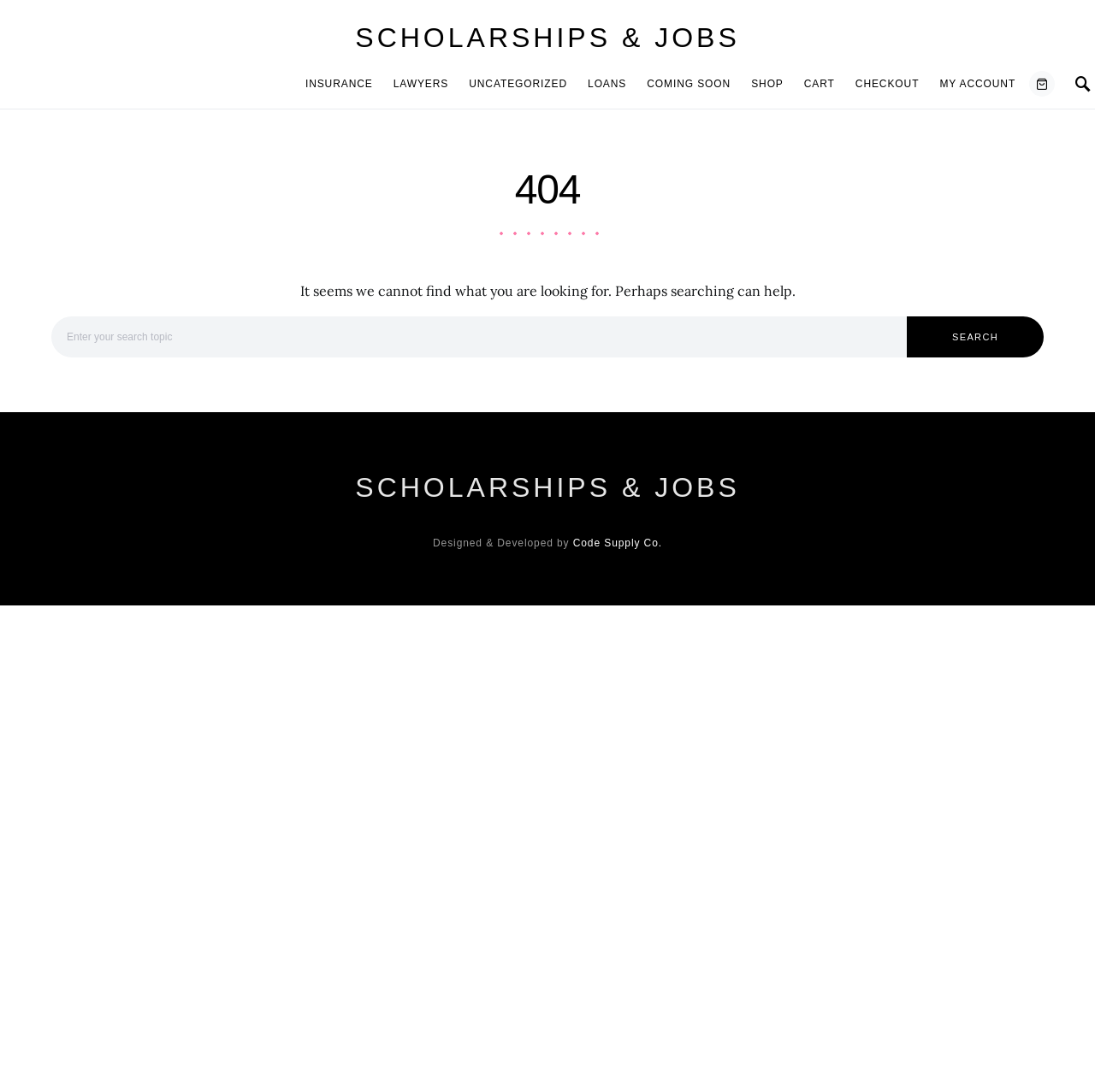Please specify the bounding box coordinates of the element that should be clicked to execute the given instruction: 'go to scholarships and jobs'. Ensure the coordinates are four float numbers between 0 and 1, expressed as [left, top, right, bottom].

[0.324, 0.016, 0.676, 0.053]